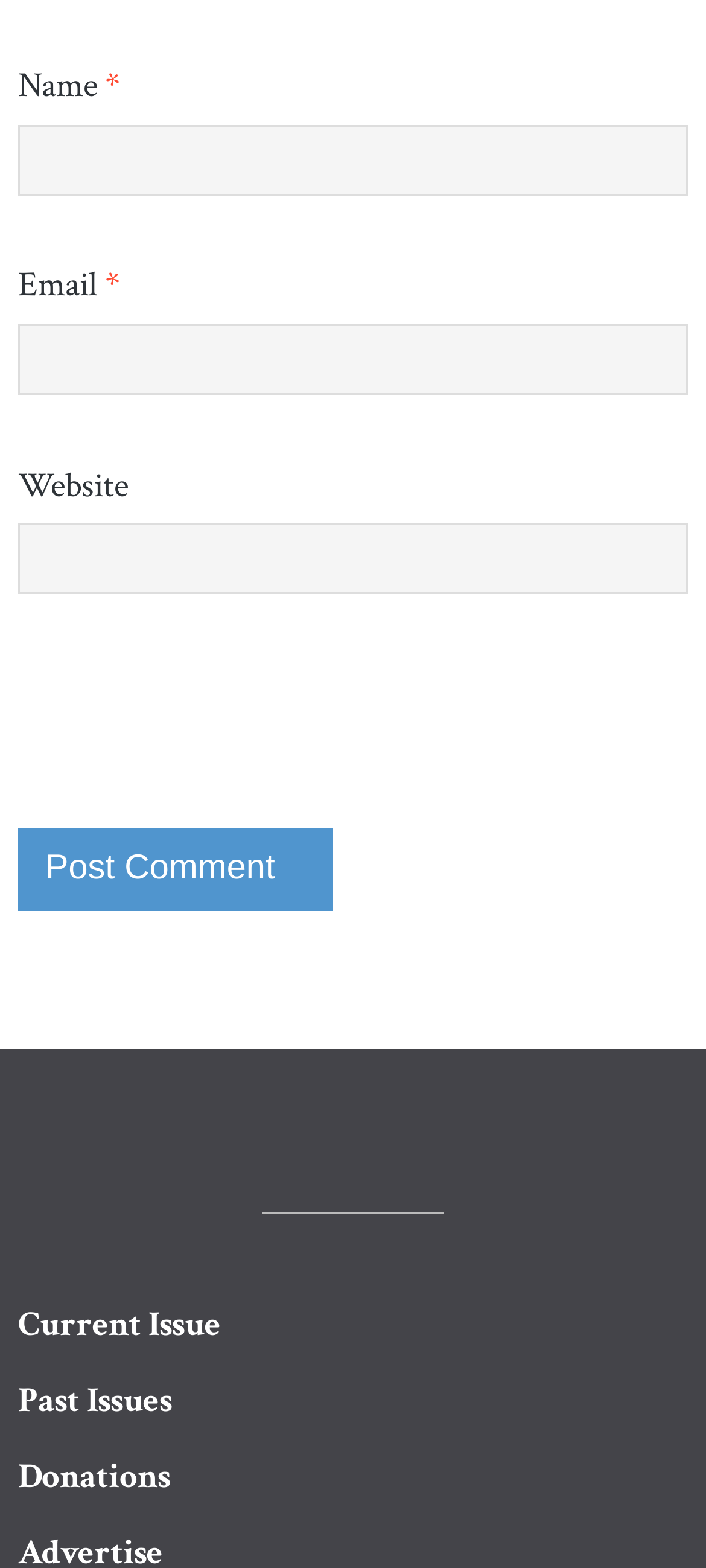Identify the bounding box for the UI element that is described as follows: "name="submit" value="Post Comment"".

[0.026, 0.528, 0.472, 0.581]